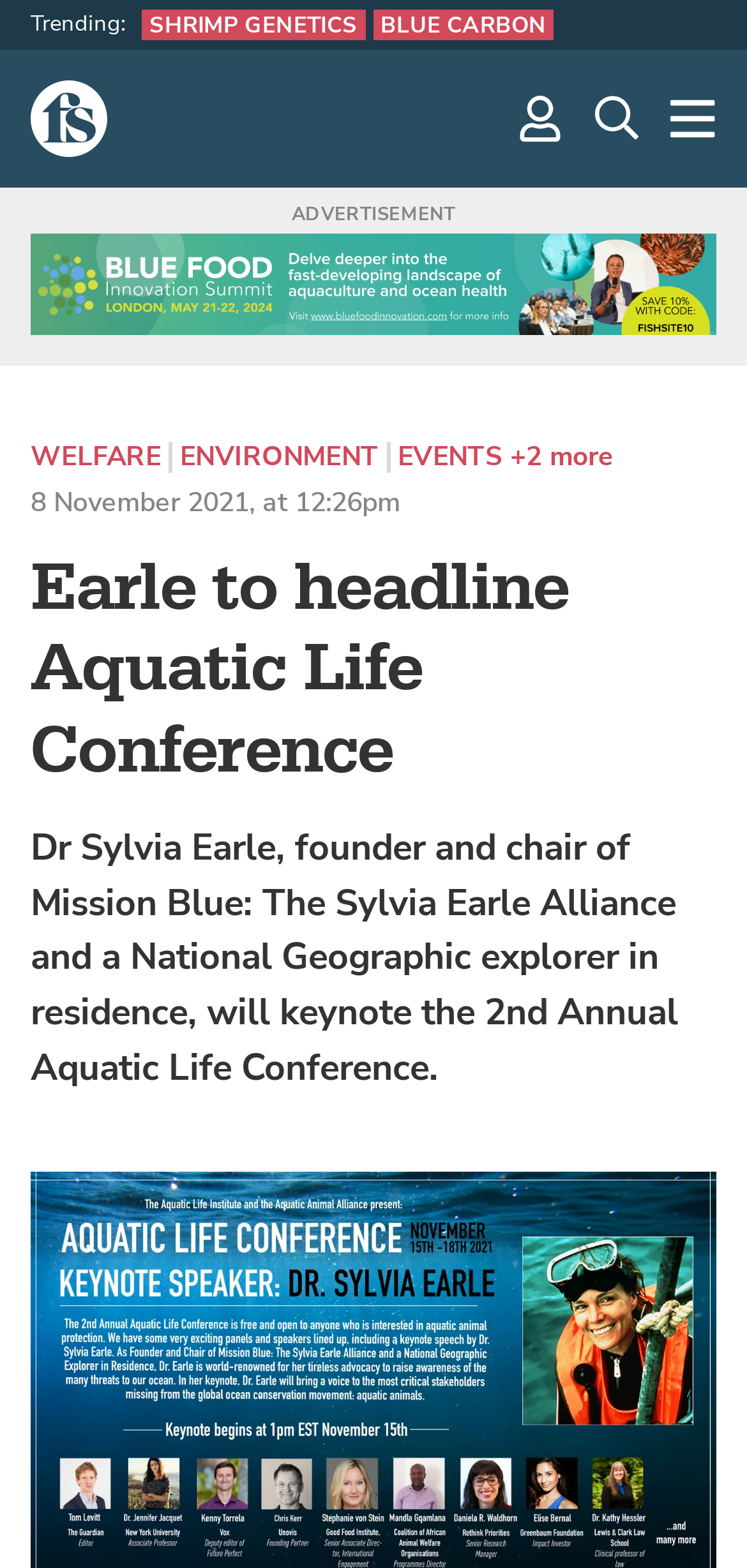Please respond to the question with a concise word or phrase:
How many categories are there in the header section?

4